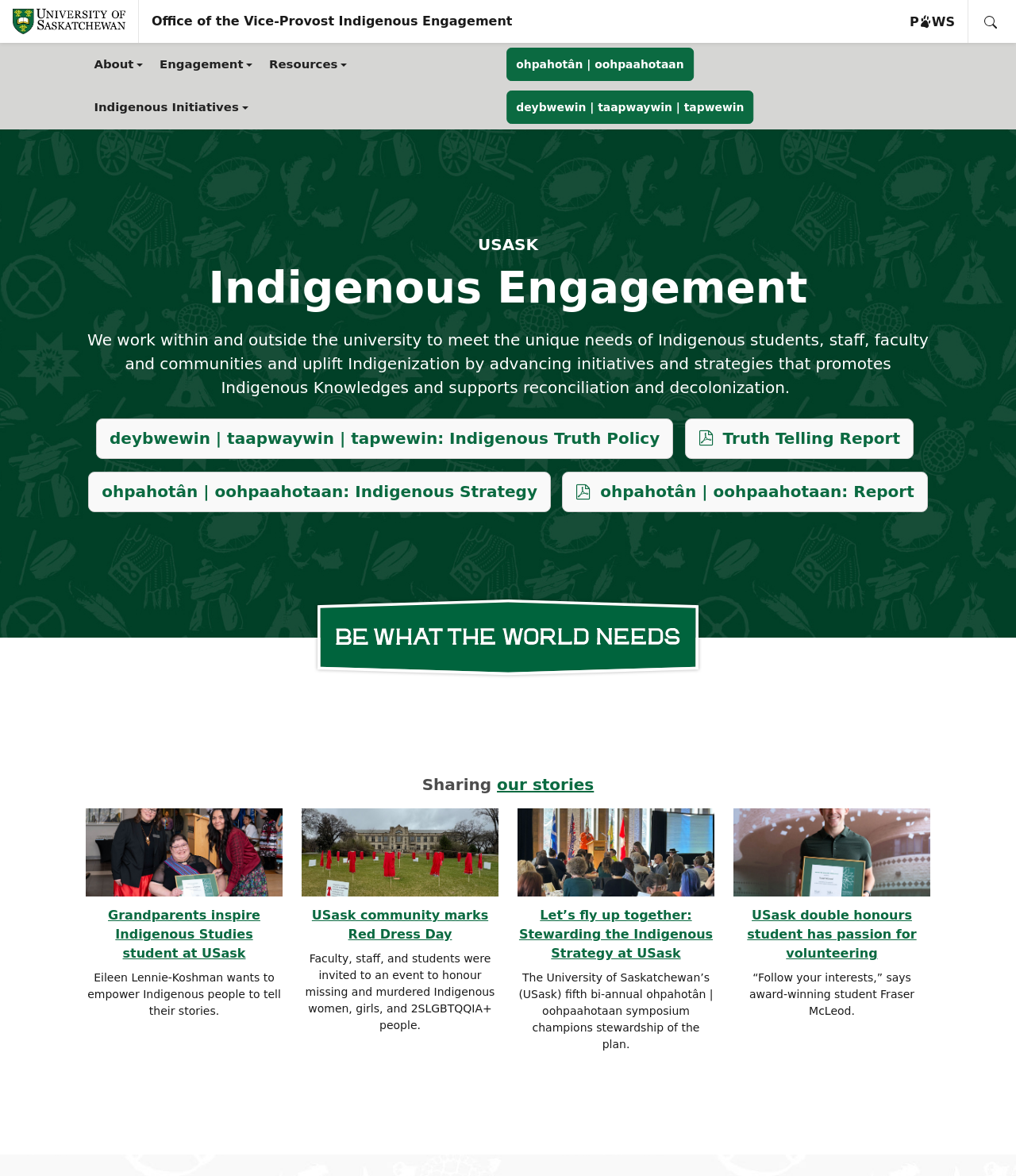Reply to the question with a single word or phrase:
What is the name of the Indigenous Strategy?

ohpahotân | oohpaahotaan